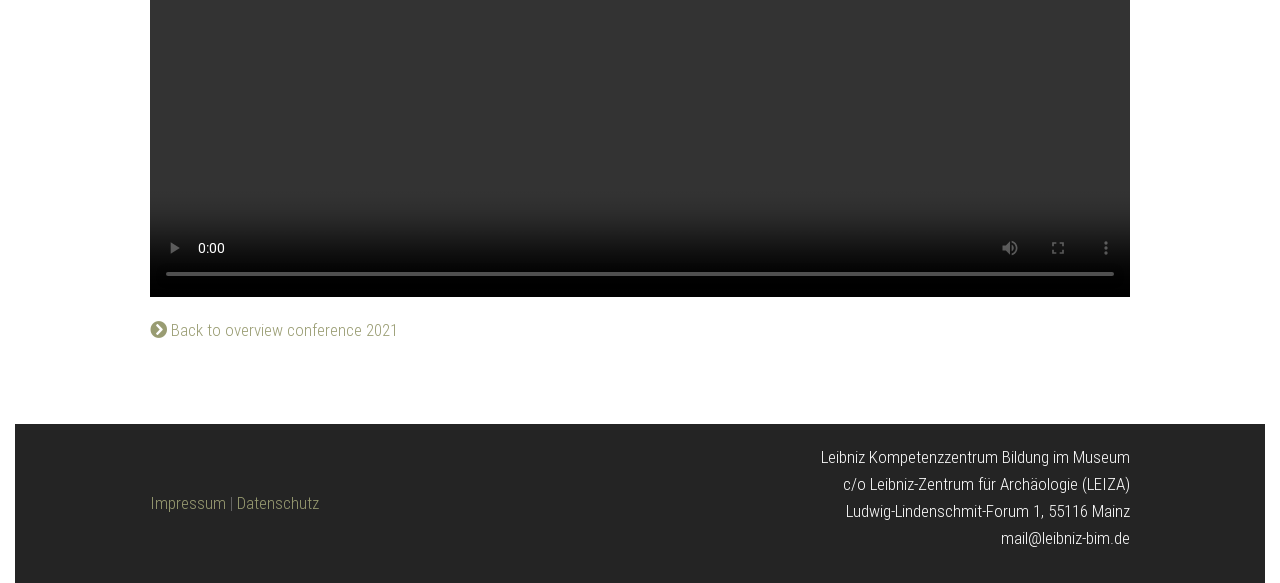What is the address of the organization?
Using the details from the image, give an elaborate explanation to answer the question.

The StaticText element with the text 'Ludwig-Lindenschmit-Forum 1, 55116 Mainz' is likely the address of the organization, as it is displayed in a format consistent with a physical address.